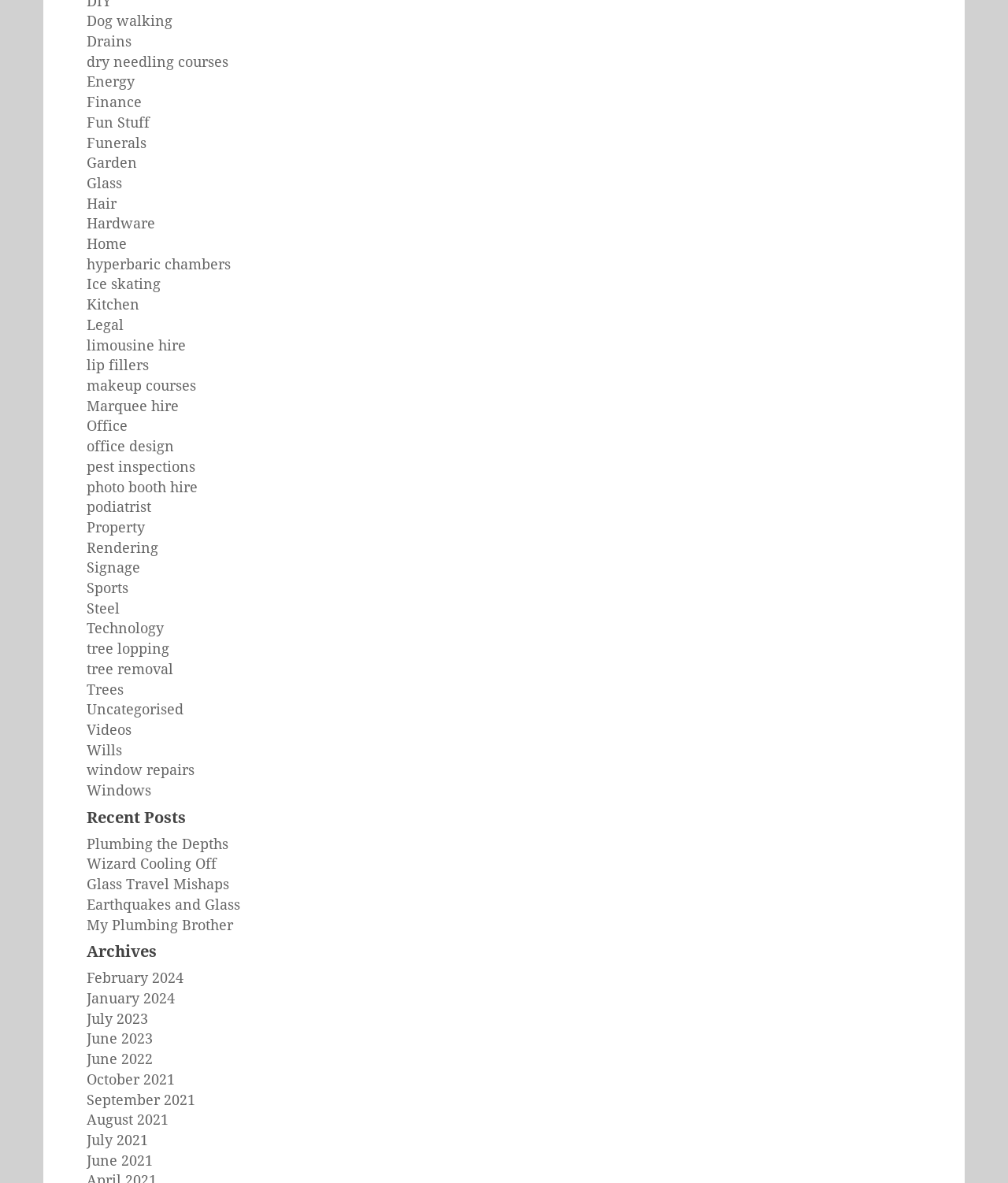Please provide a detailed answer to the question below by examining the image:
What is the title of the second link under 'Recent Posts'?

I looked at the links under the 'Recent Posts' heading and found the second link, which is titled 'Wizard Cooling Off'.